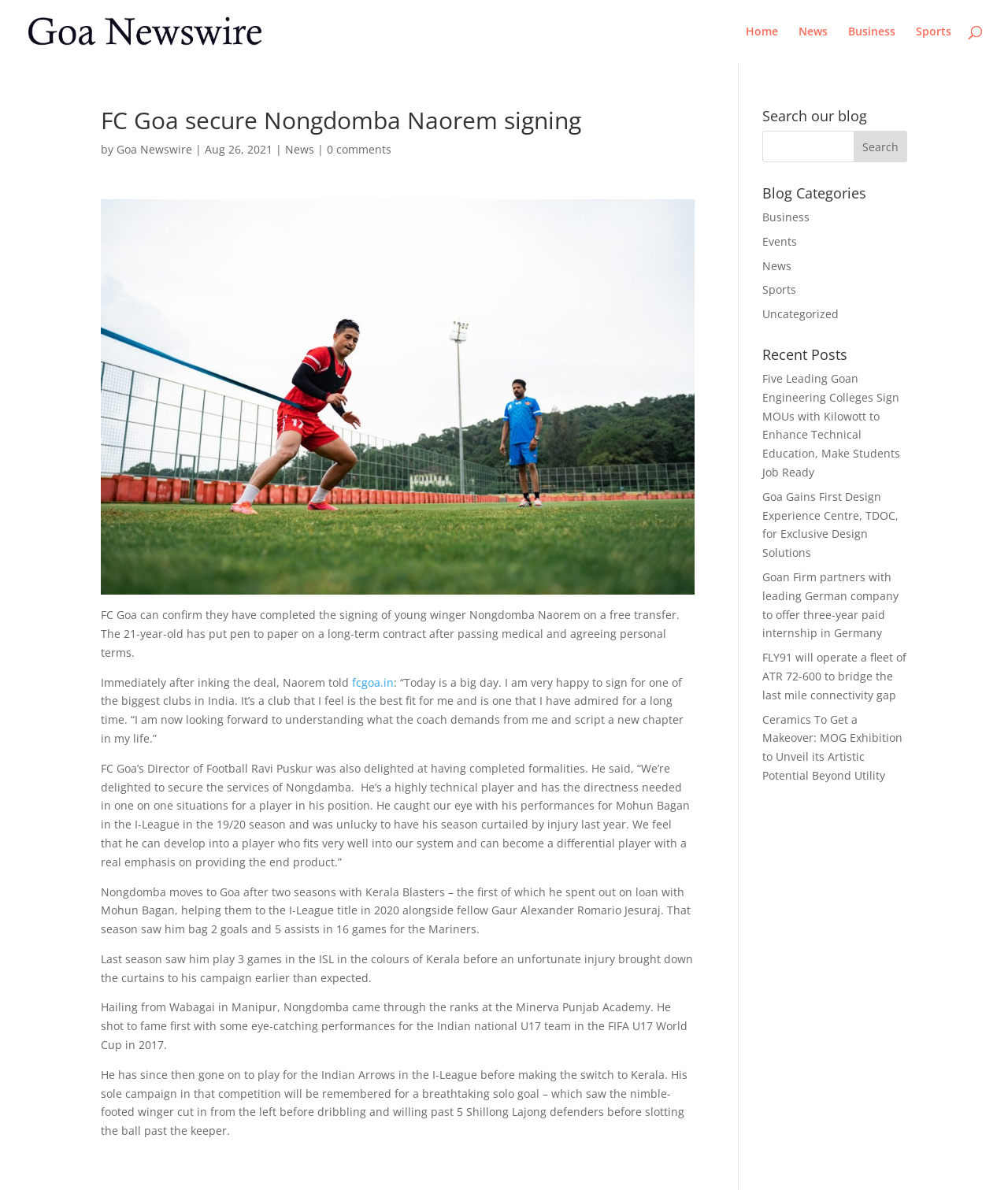What is the position of Nongdomba Naorem on the football field?
Make sure to answer the question with a detailed and comprehensive explanation.

The answer can be found in the first paragraph of the article, which states 'FC Goa can confirm they have completed the signing of young winger Nongdomba Naorem on a free transfer.'